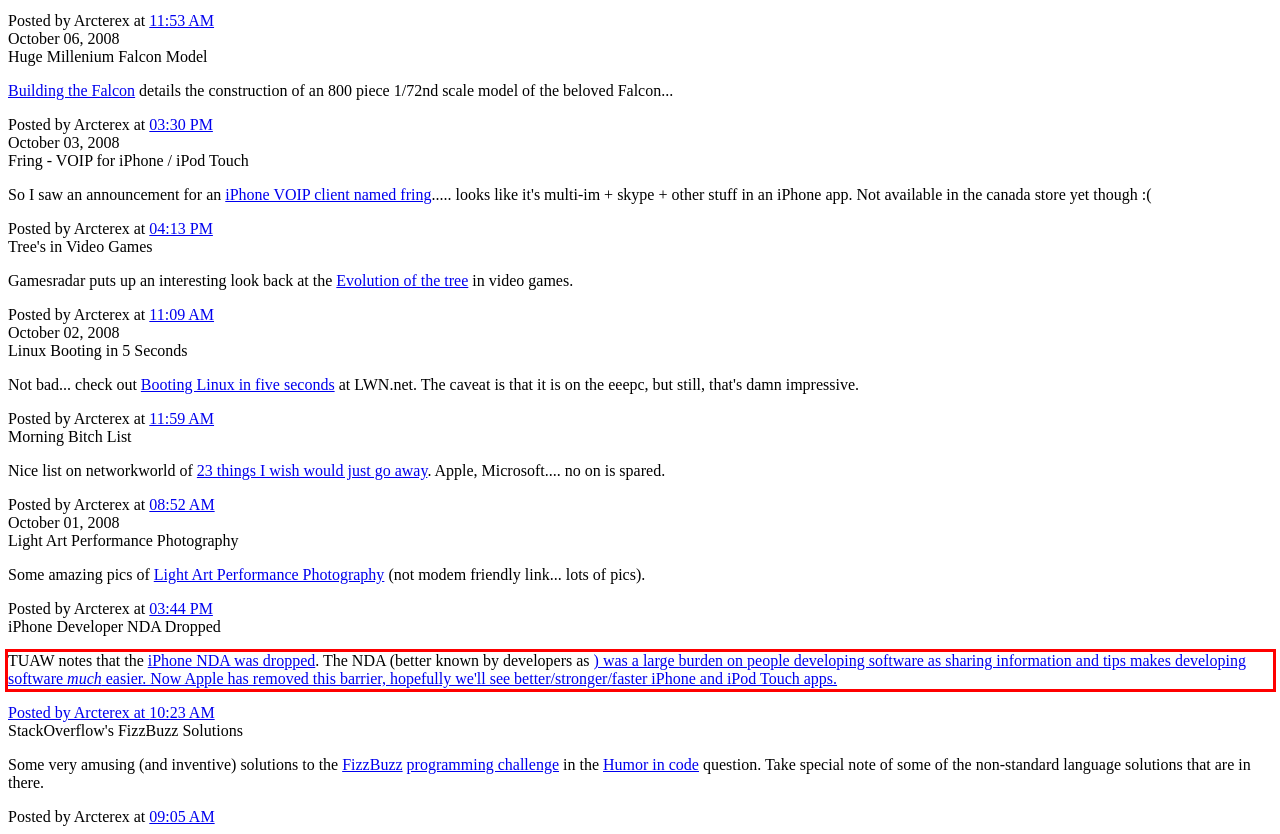You are provided with a screenshot of a webpage that includes a red bounding box. Extract and generate the text content found within the red bounding box.

TUAW notes that the iPhone NDA was dropped. The NDA (better known by developers as ) was a large burden on people developing software as sharing information and tips makes developing software much easier. Now Apple has removed this barrier, hopefully we'll see better/stronger/faster iPhone and iPod Touch apps.